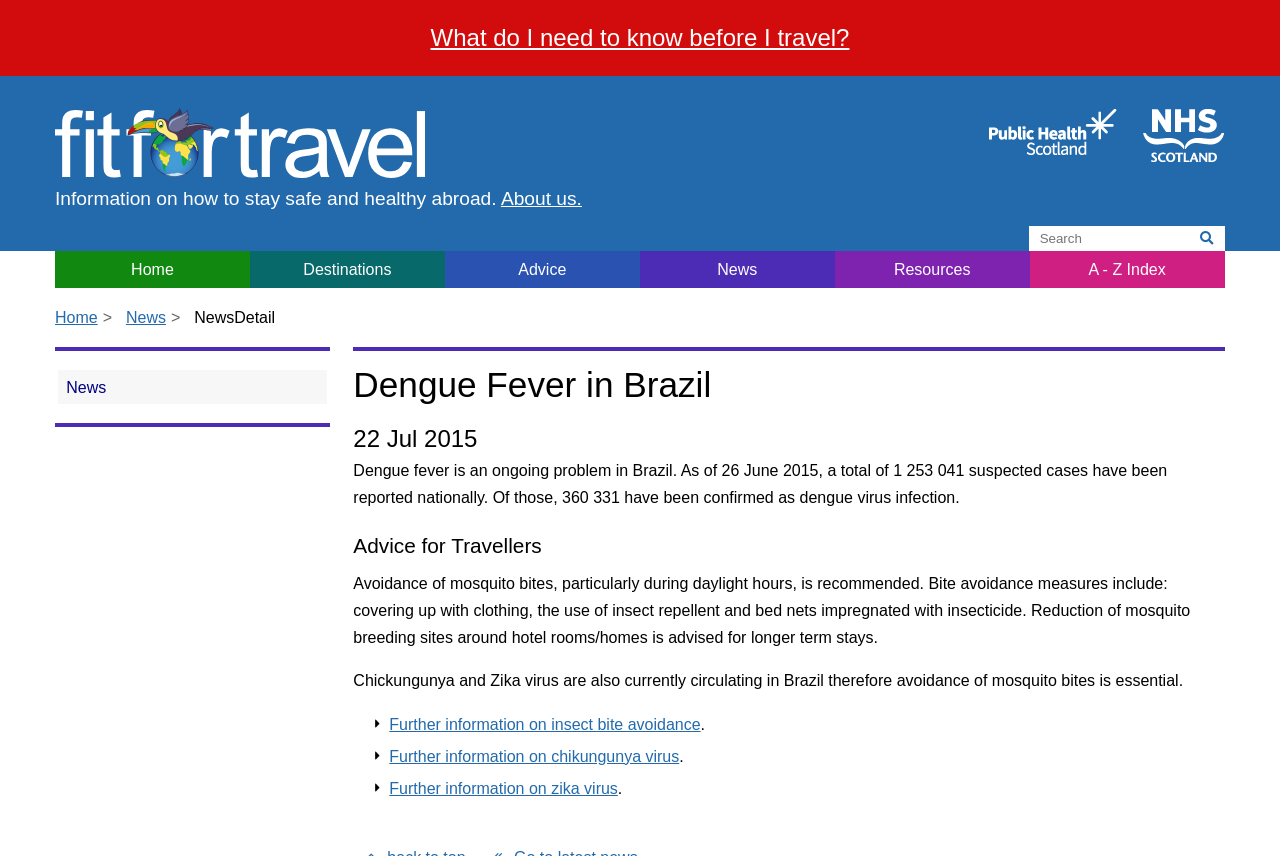Identify the bounding box for the UI element described as: "Further information on zika virus". Ensure the coordinates are four float numbers between 0 and 1, formatted as [left, top, right, bottom].

[0.304, 0.911, 0.483, 0.931]